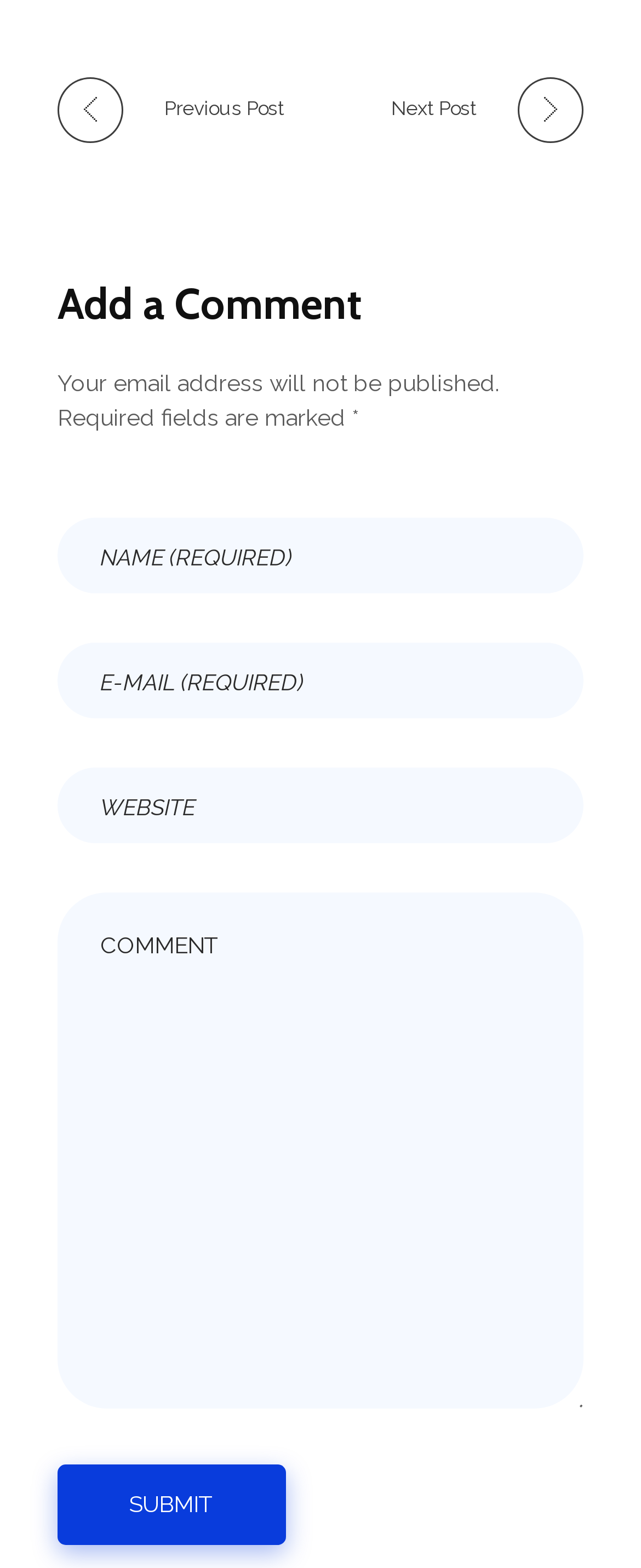Based on the element description Next Post Info Room Suppliers, identify the bounding box of the UI element in the given webpage screenshot. The coordinates should be in the format (top-left x, top-left y, bottom-right x, bottom-right y) and must be between 0 and 1.

[0.541, 0.049, 0.91, 0.079]